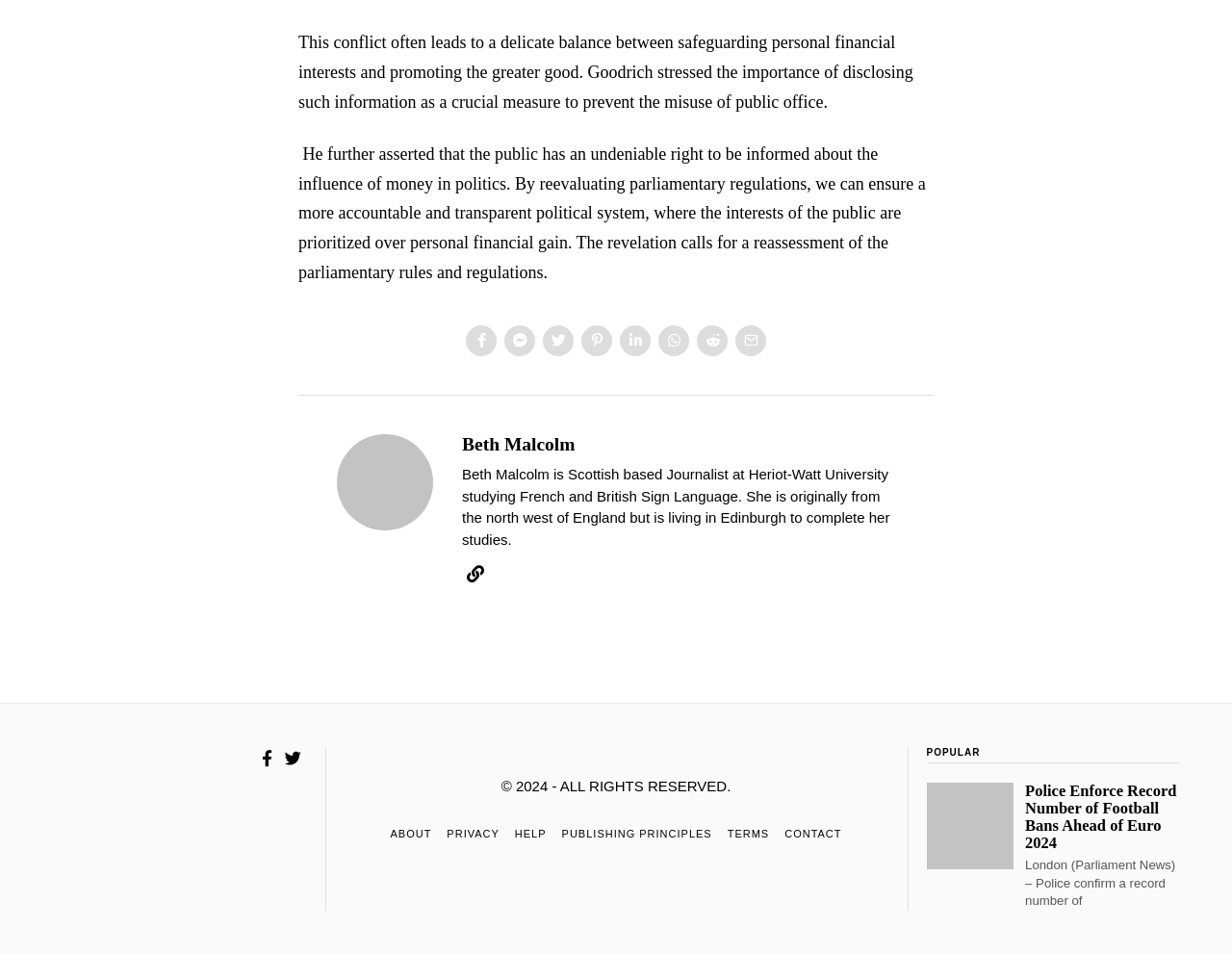What is the topic of the article mentioned?
Provide a detailed answer to the question, using the image to inform your response.

The article mentioned on the webpage is about police enforcing a record number of football bans ahead of Euro 2024, as indicated by the heading and the static text.